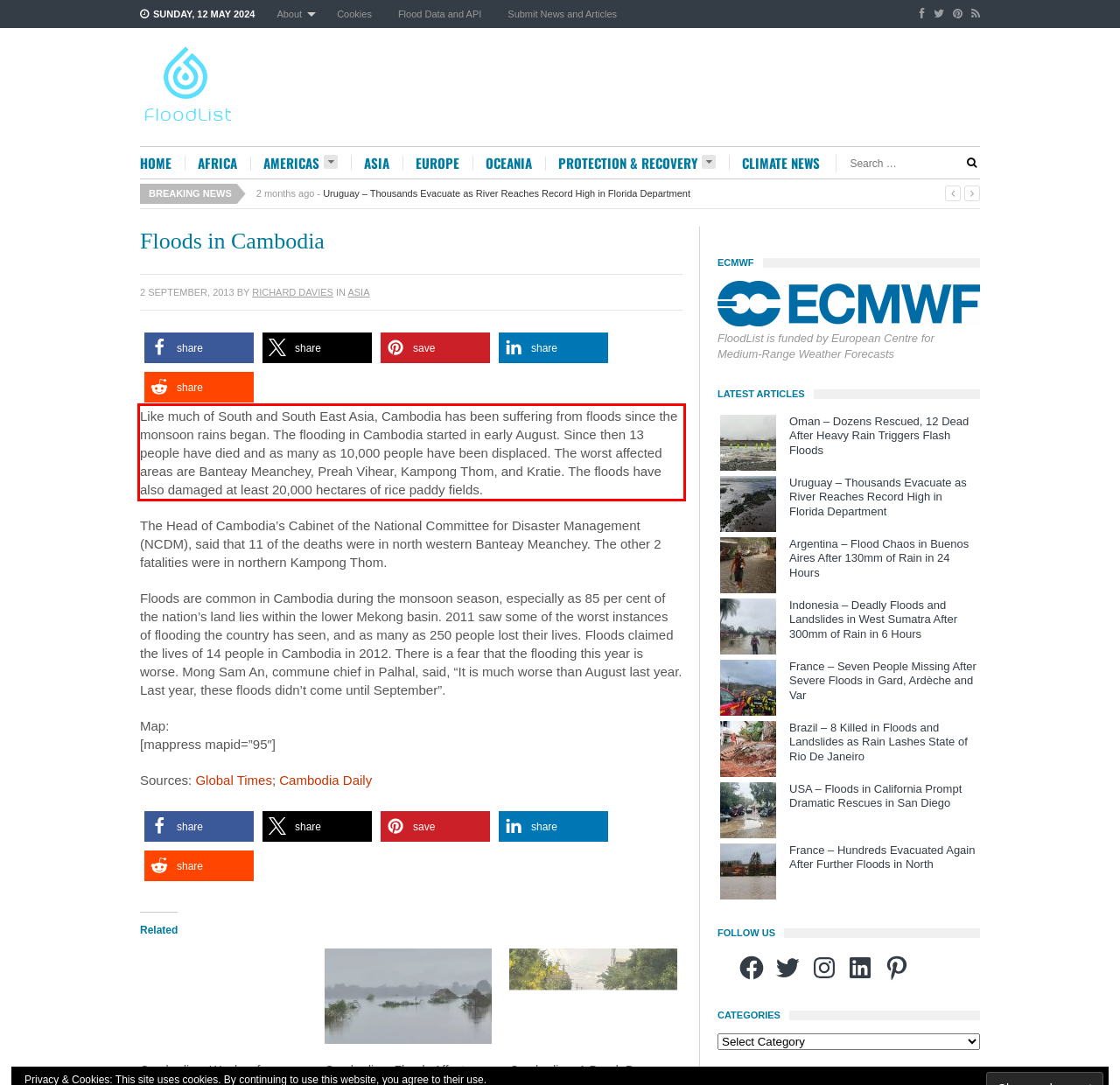Using the provided screenshot of a webpage, recognize and generate the text found within the red rectangle bounding box.

Like much of South and South East Asia, Cambodia has been suffering from floods since the monsoon rains began. The flooding in Cambodia started in early August. Since then 13 people have died and as many as 10,000 people have been displaced. The worst affected areas are Banteay Meanchey, Preah Vihear, Kampong Thom, and Kratie. The floods have also damaged at least 20,000 hectares of rice paddy fields.